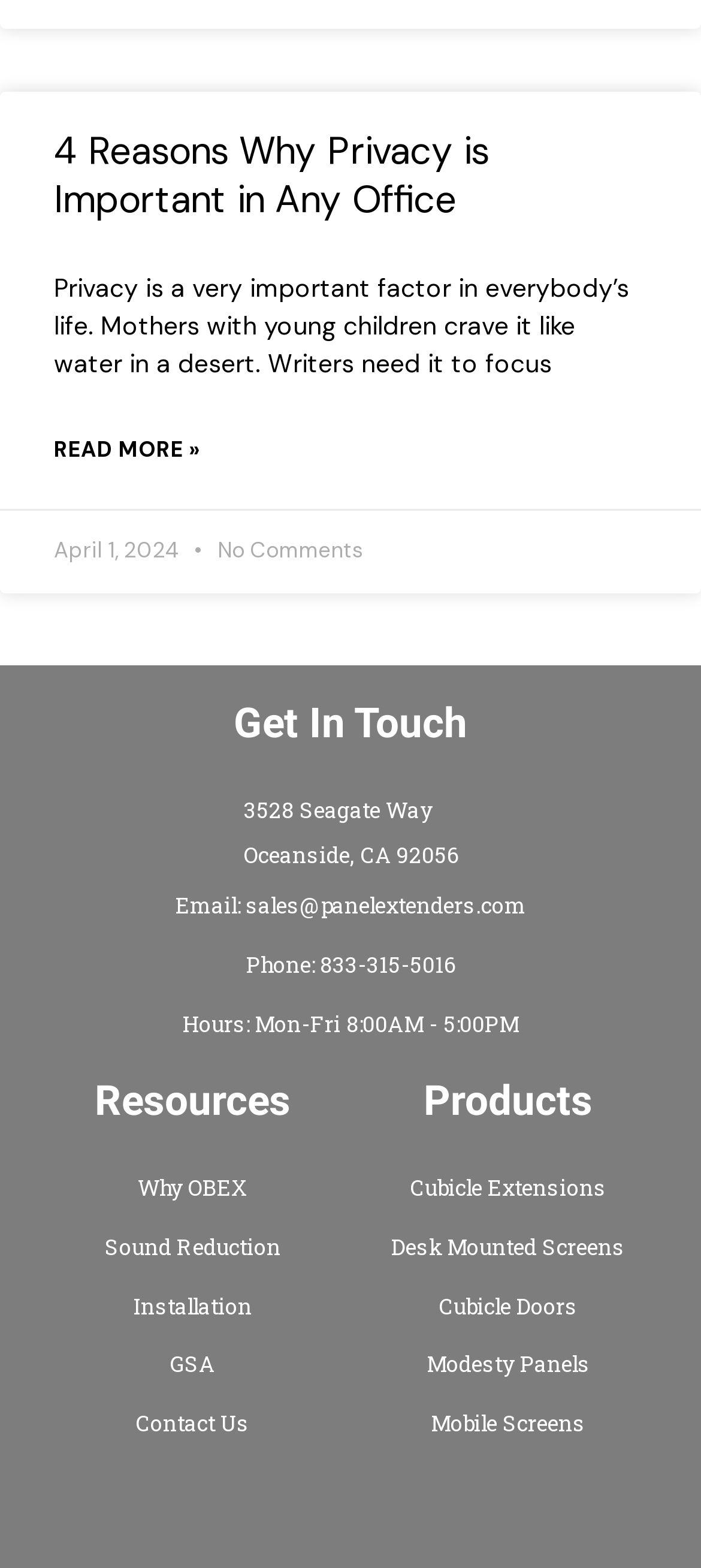Please identify the bounding box coordinates of the element's region that needs to be clicked to fulfill the following instruction: "Browse products and click on Cubicle Extensions". The bounding box coordinates should consist of four float numbers between 0 and 1, i.e., [left, top, right, bottom].

[0.5, 0.743, 0.95, 0.772]